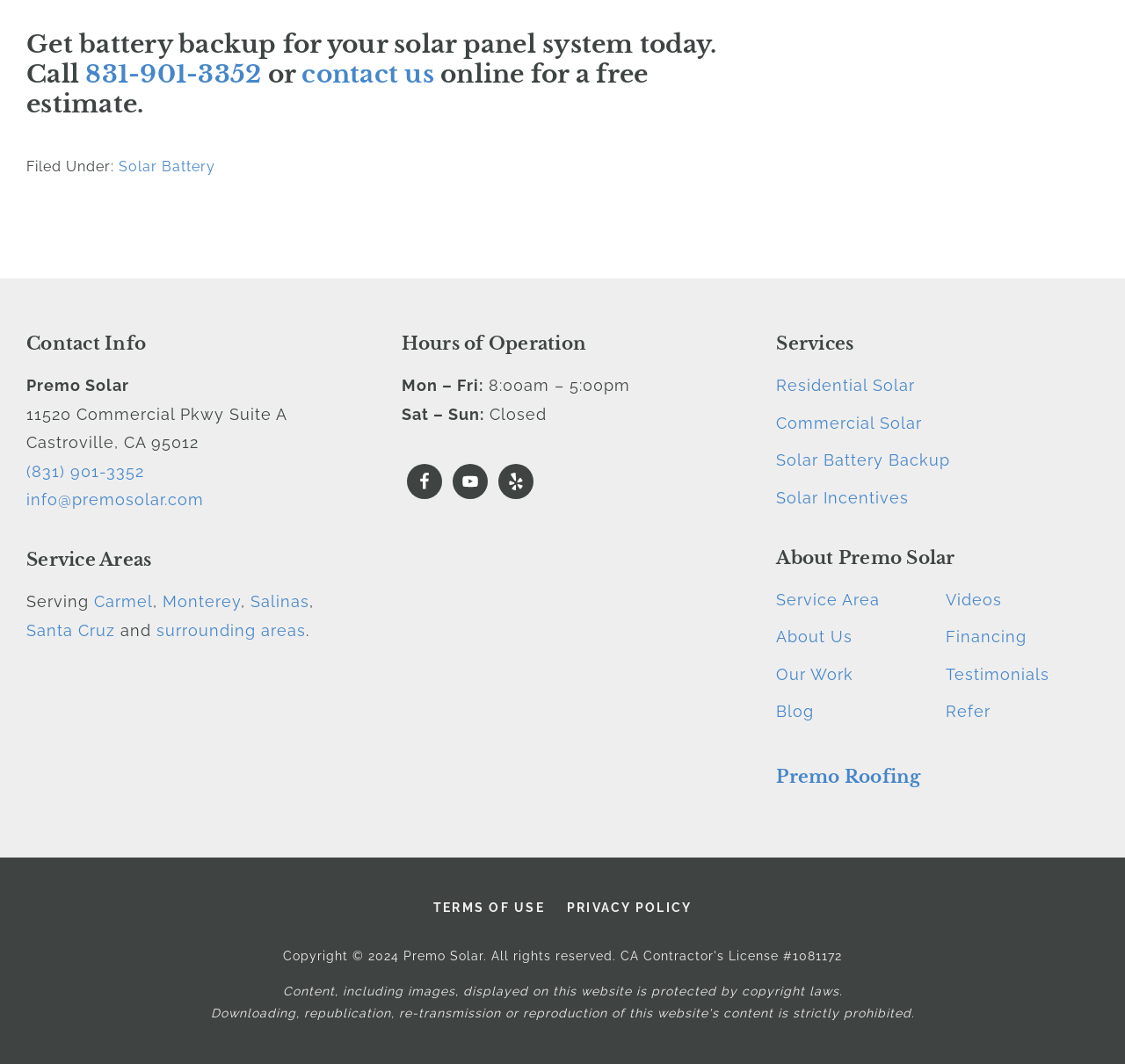Please determine the bounding box coordinates of the area that needs to be clicked to complete this task: 'Call the phone number'. The coordinates must be four float numbers between 0 and 1, formatted as [left, top, right, bottom].

[0.076, 0.055, 0.232, 0.084]